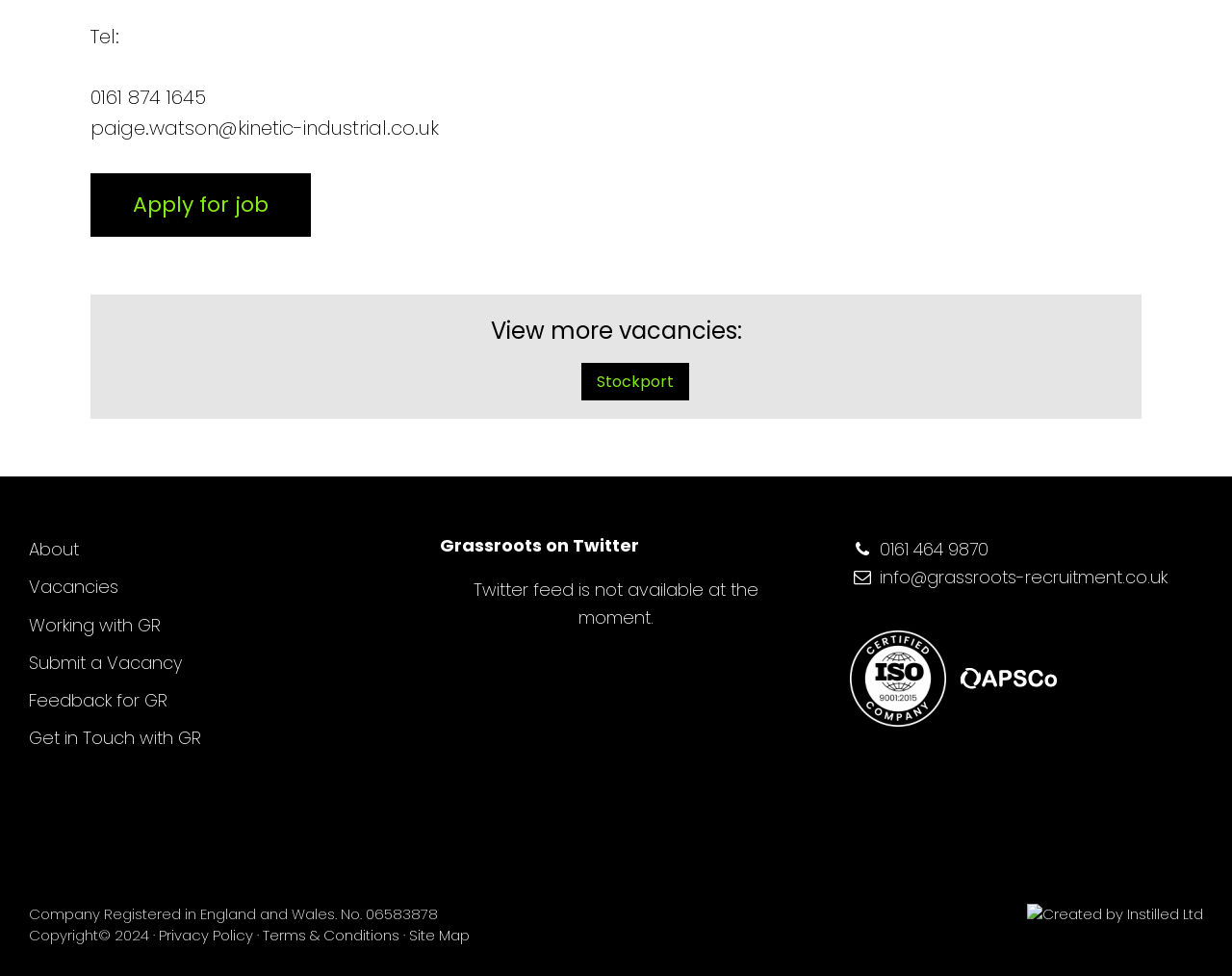Please pinpoint the bounding box coordinates for the region I should click to adhere to this instruction: "Click Apply for job".

[0.073, 0.177, 0.252, 0.242]